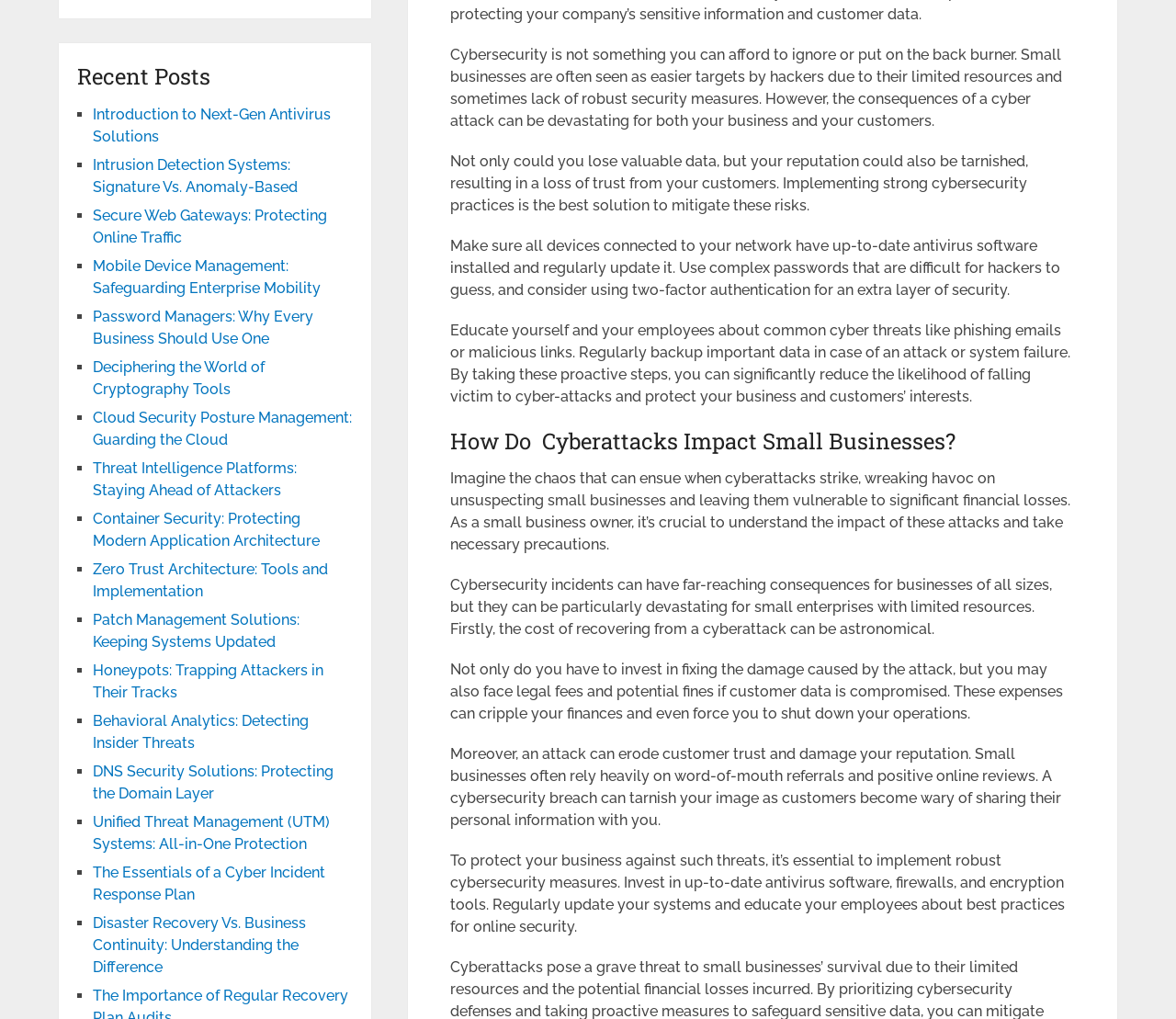What is the consequence of a cyber attack on a small business?
Look at the image and answer with only one word or phrase.

Financial losses and reputation damage